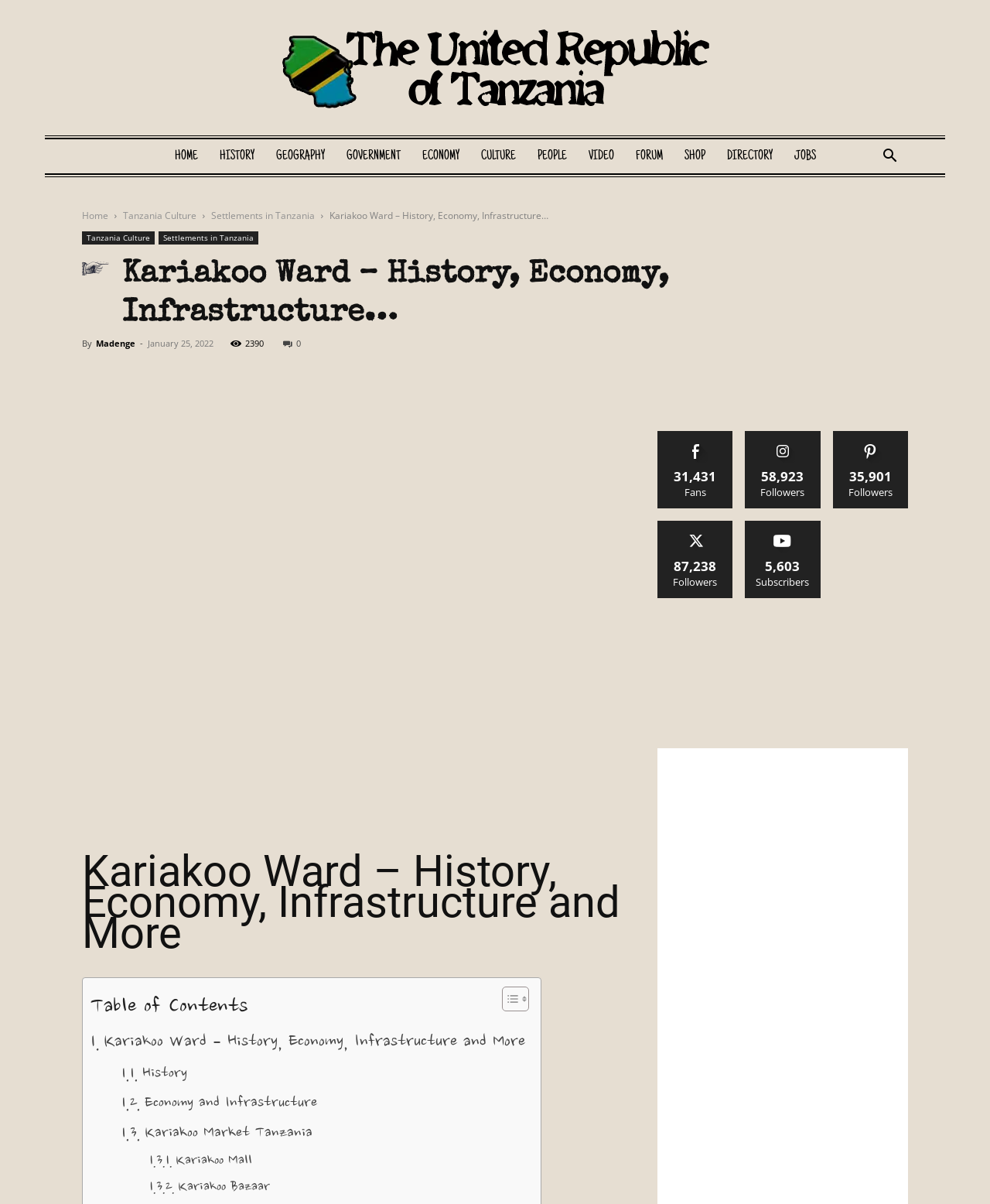Please examine the image and provide a detailed answer to the question: What is the population of Kariakoo Ward as of 2002?

The population of Kariakoo Ward as of 2002 is mentioned in the meta description, which is 'Kariakoo is a ward located in Ilala District in Dar es Salaam in Tanzania. The total population is 9,405 as of 2002.'.